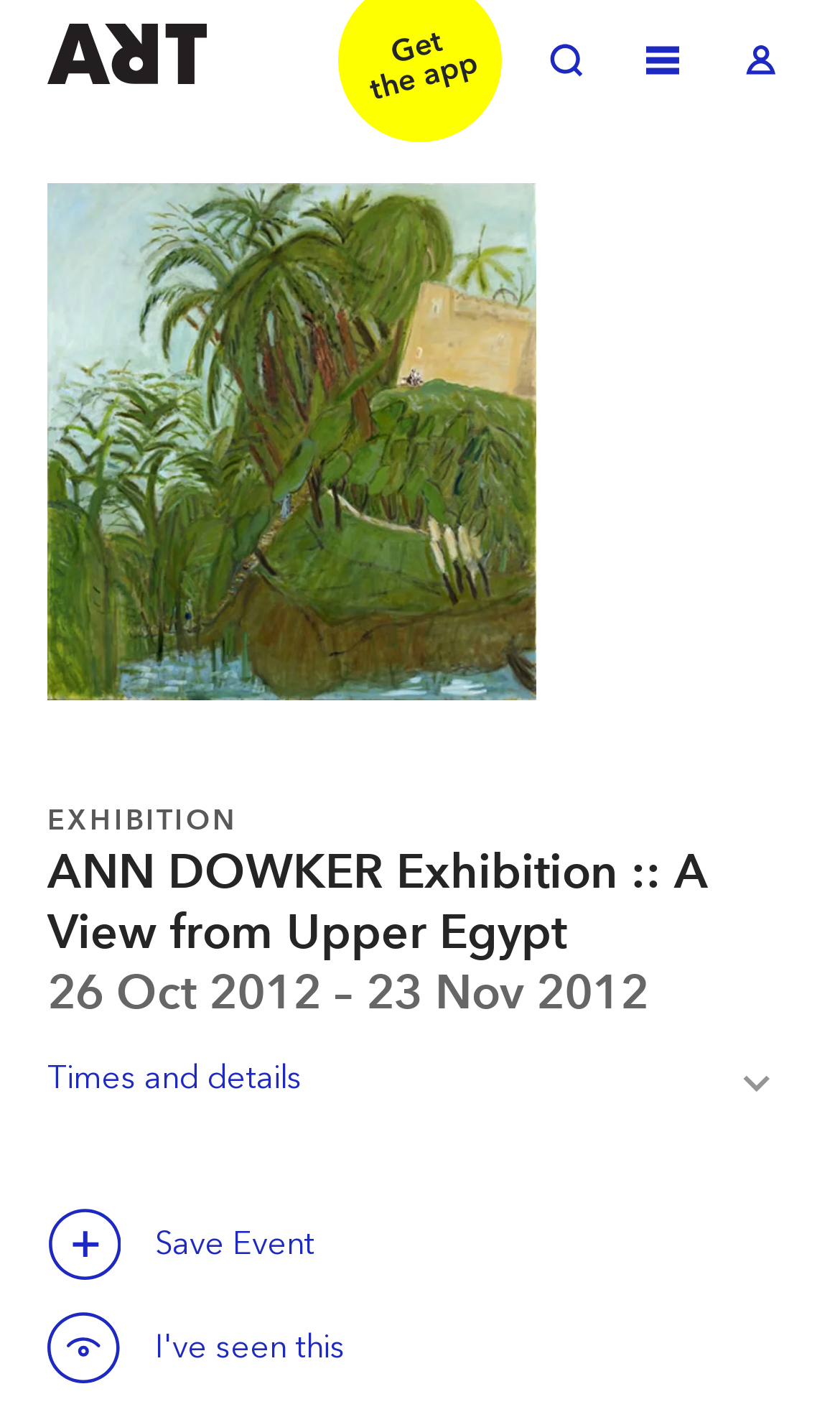Use a single word or phrase to respond to the question:
Is there a search function on the page?

Yes